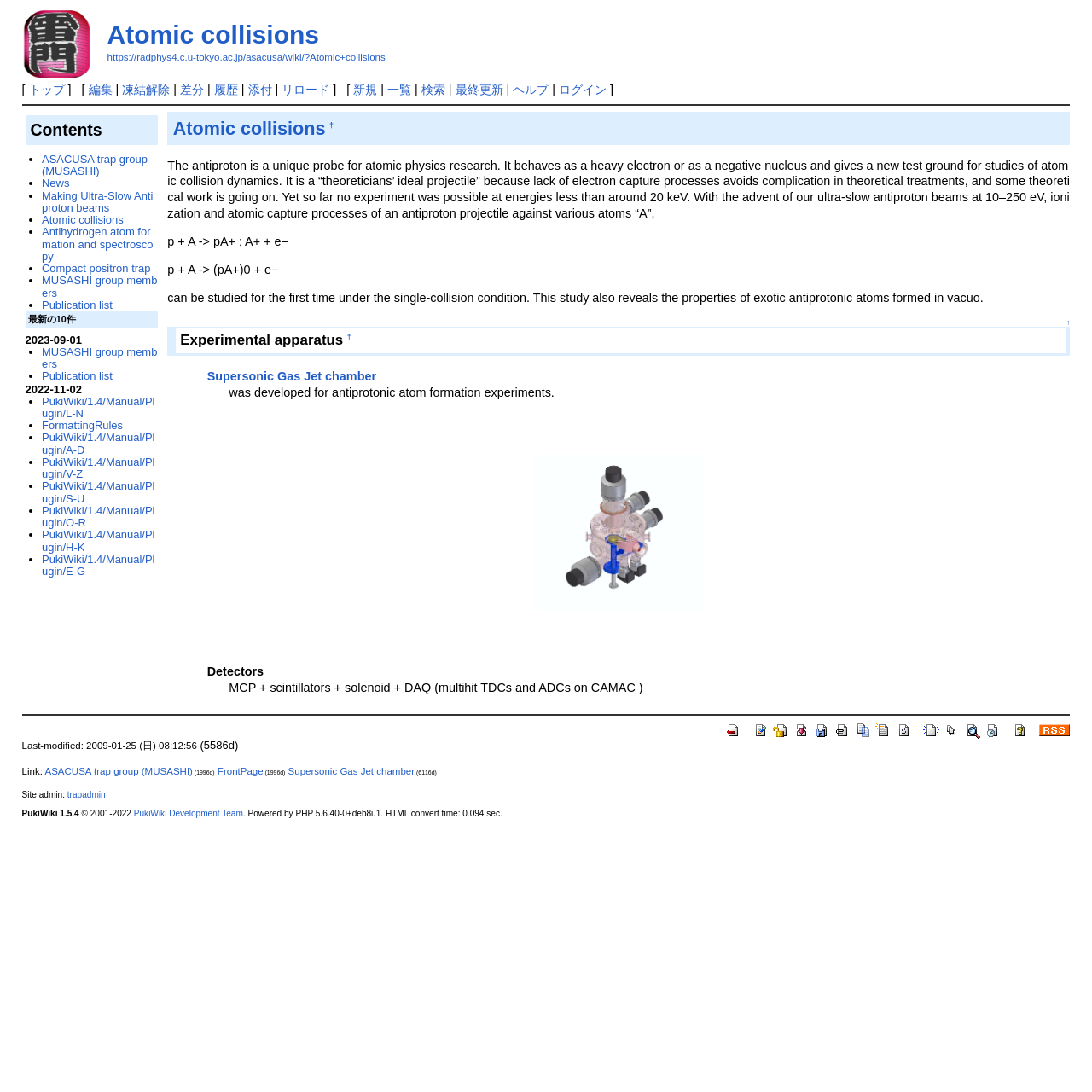Give a comprehensive overview of the webpage, including key elements.

The webpage is about the ASACUSA MUSASHI group, which focuses on atomic collisions research. At the top of the page, there is a heading "Atomic collisions" with a link to the same title. Below it, there is a horizontal separator line. 

On the top-left corner, there is a small image of PukiWiki, and next to it, there are several links to different pages, including "トップ" (top), "編集" (edit), "凍結解除" (freeze release), and others.

The main content of the page is divided into several sections. The first section is about atomic collisions, where it explains that antiprotons are used as a unique probe for atomic physics research. There are several links and formulas related to atomic collision dynamics.

The second section is about the experimental apparatus, which includes a supersonic gas jet chamber and detectors. There is an image of the wang-chamber-mod.png, which is likely a diagram of the experimental setup.

The third section is a list of contents, which includes links to different pages, such as the ASACUSA trap group, news, making ultra-slow antiproton beams, atomic collisions, and others.

The fourth section is a list of the latest 10 updates, which includes dates and links to different pages, such as the MUSASHI group members and publication list.

Overall, the webpage provides an overview of the ASACUSA MUSASHI group's research on atomic collisions, including the experimental apparatus and latest updates.